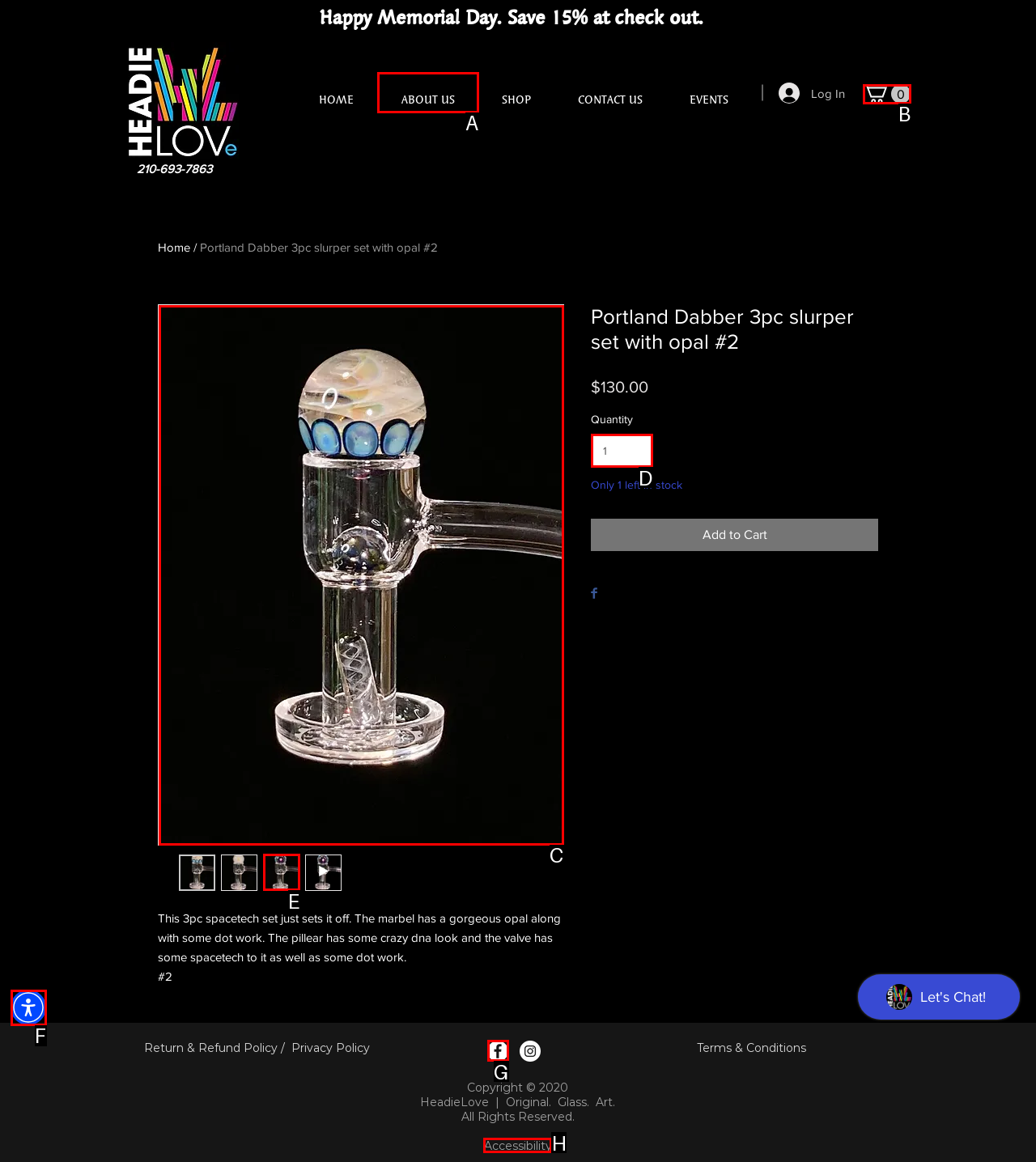Determine which UI element matches this description: x Live Mute 00:00 00:00
Reply with the appropriate option's letter.

C